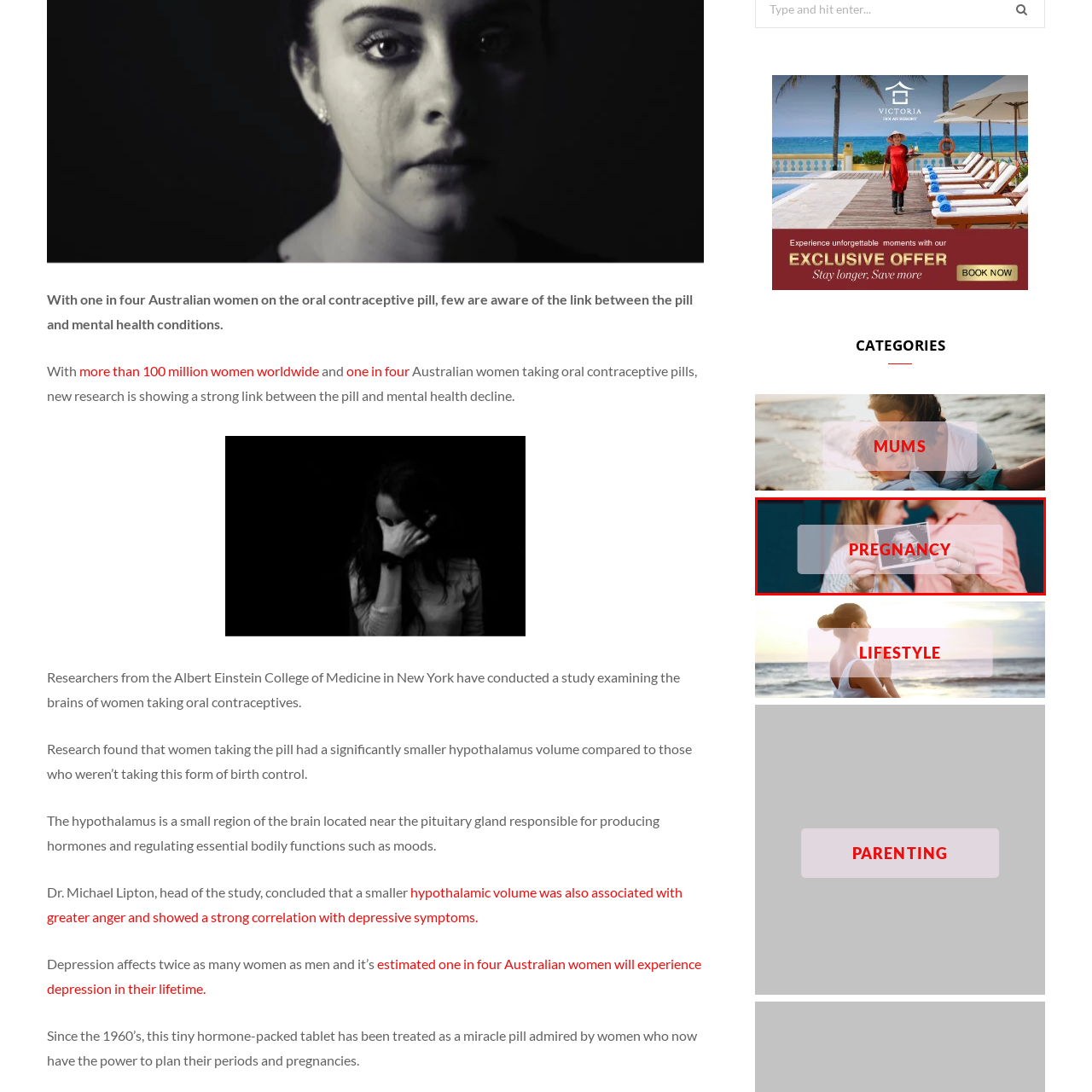Detail the contents of the image within the red outline in an elaborate manner.

This image captures a joyful moment between a couple, celebrating a significant milestone in their lives: pregnancy. They are holding an ultrasound photograph, symbolizing the new life they are expecting. The backdrop is softly blurred, focusing the viewer's attention on the couple and the cherished image they are displaying. Overlaid in bold red letters is the word "PREGNANCY," emphasizing the theme of anticipation and excitement associated with their upcoming arrival. This visual conveys the hope, love, and connection that often accompany the journey into parenthood.